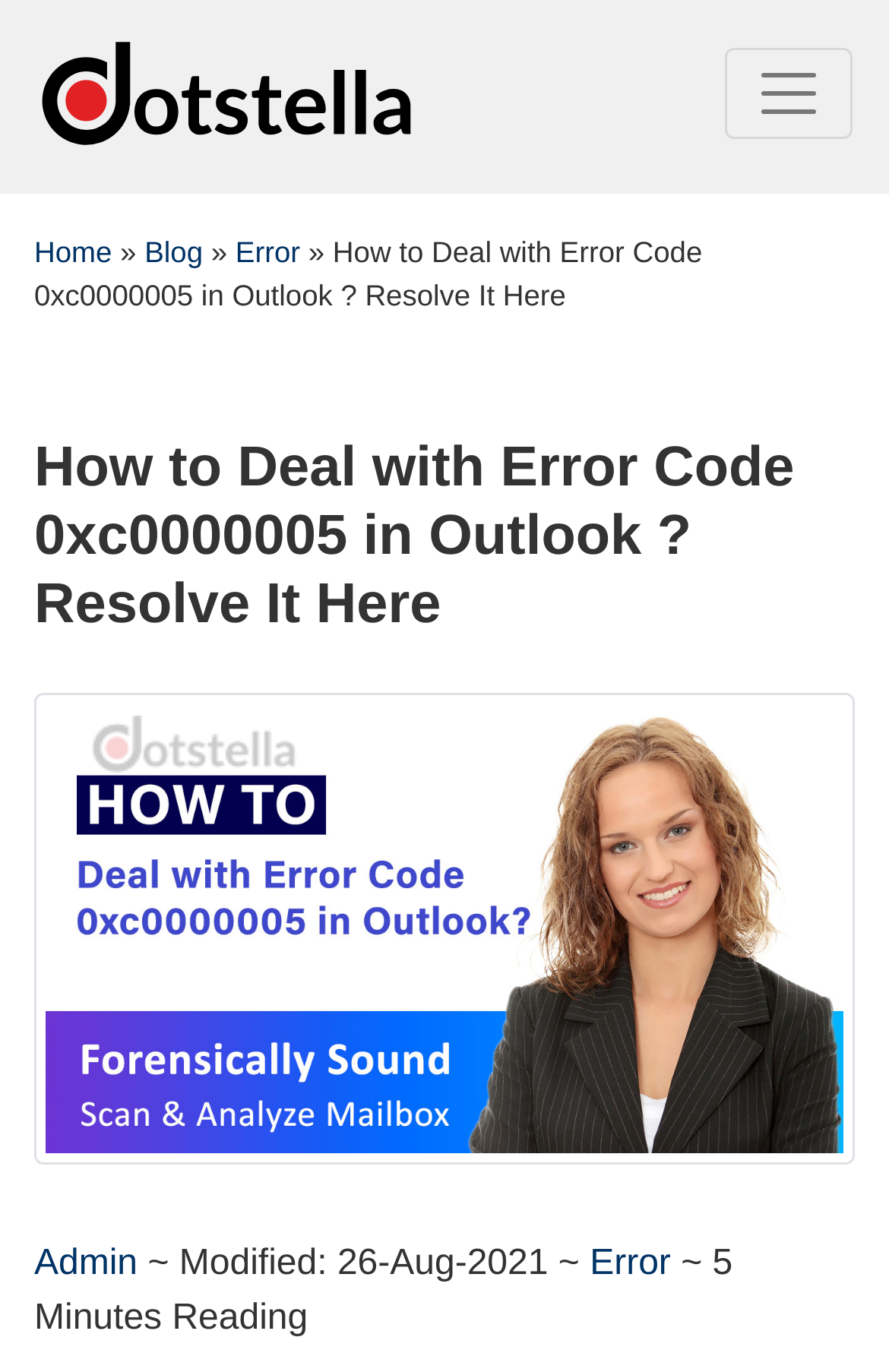What is the error code mentioned in the article?
Please provide a detailed and thorough answer to the question.

I found the error code '0xc0000005' mentioned in the article title and throughout the content.